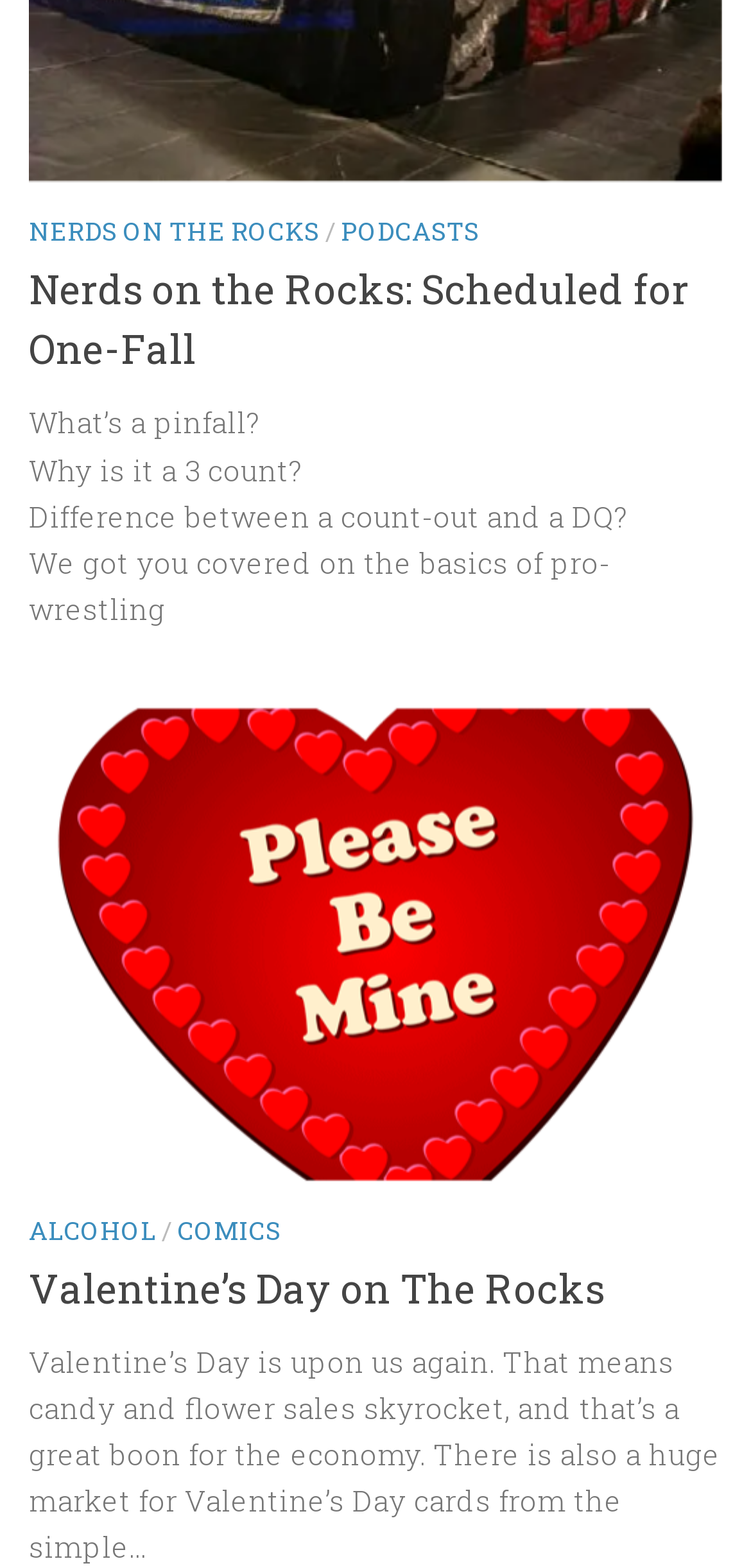Respond to the following question using a concise word or phrase: 
What are the categories listed at the bottom of the page?

Alcohol, Comics